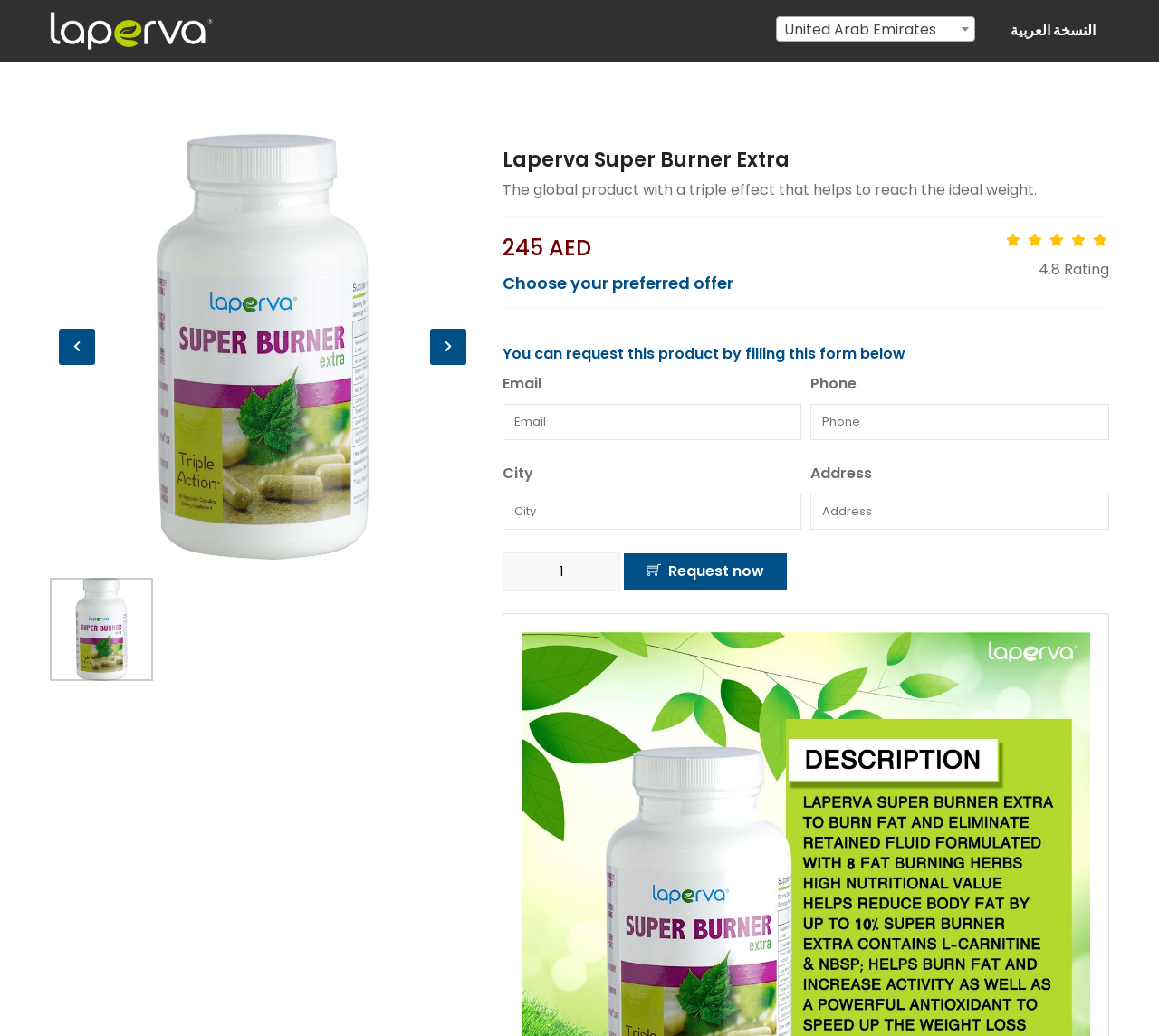Please identify the bounding box coordinates for the region that you need to click to follow this instruction: "Click on the product name".

[0.434, 0.141, 0.681, 0.168]